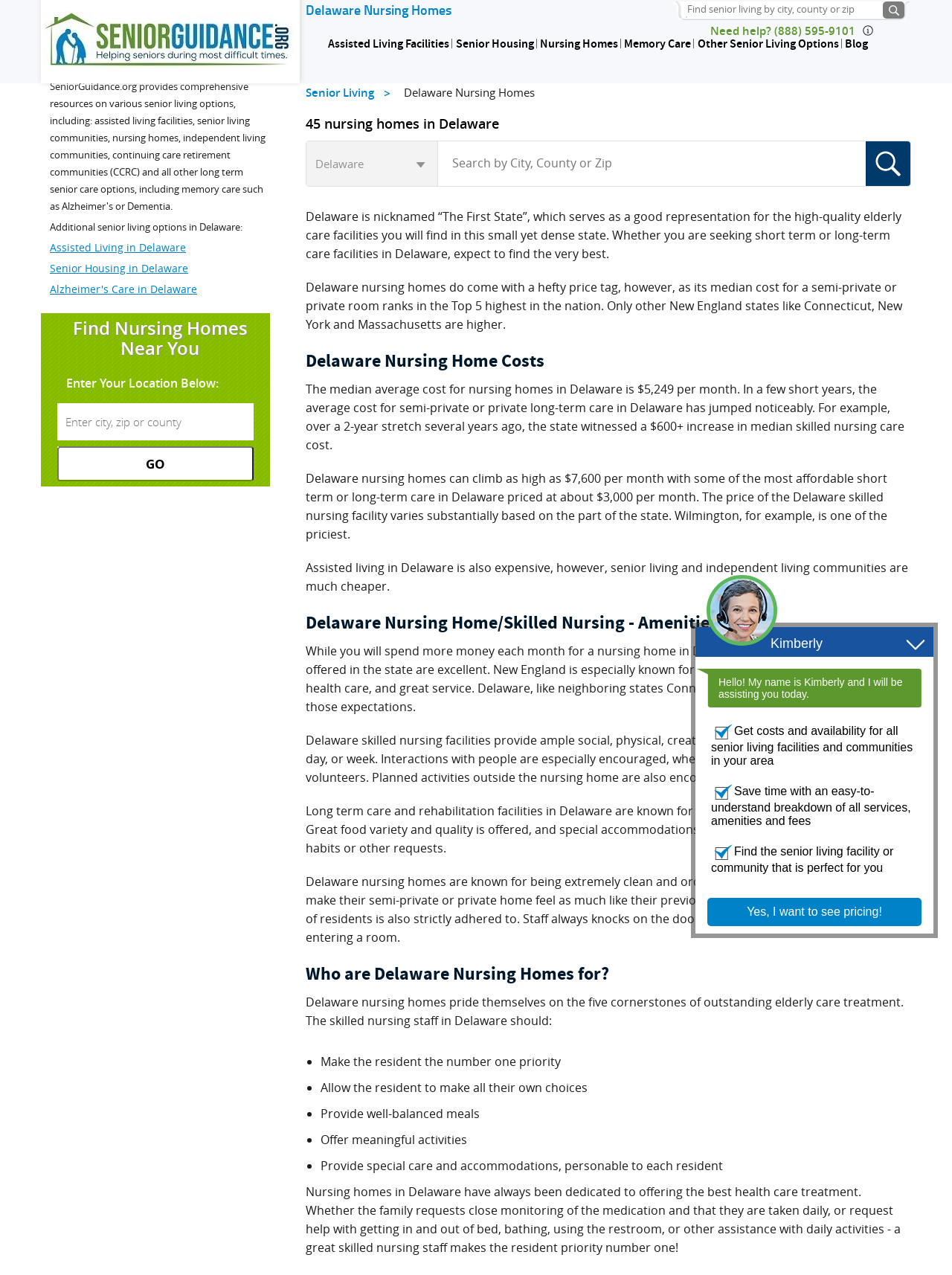Provide a brief response using a word or short phrase to this question:
What is the main topic of this webpage?

Nursing Homes in Delaware